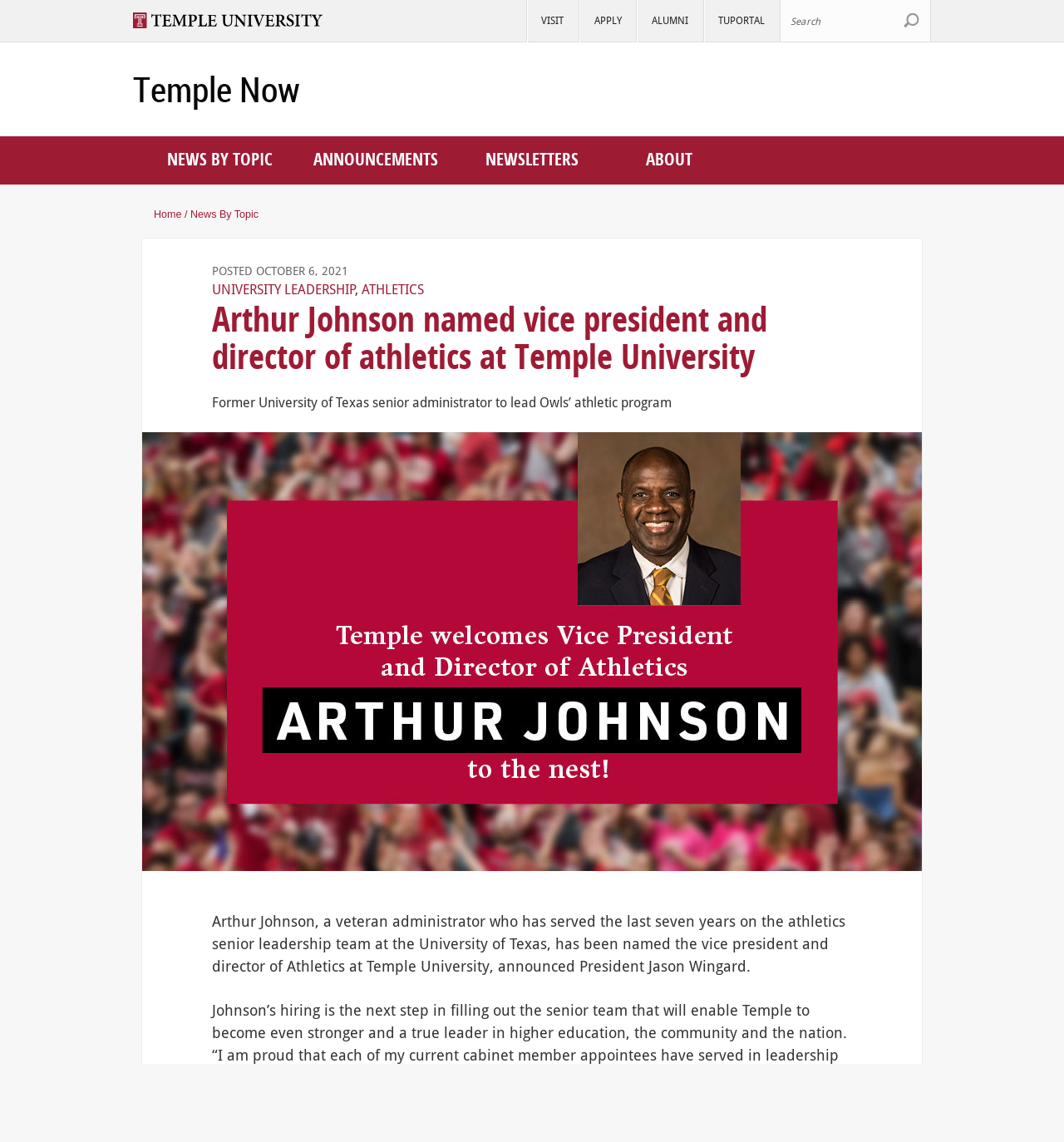Provide a comprehensive caption for the webpage.

The webpage is about Temple University's athletics program, specifically the announcement of Arthur Johnson as the new vice president and director of athletics. At the top of the page, there are several links, including "Visit Temple.edu", "VISIT", "APPLY", "ALUMNI", and "TUPORTAL", which are aligned horizontally across the top of the page. Below these links, there is a search bar with a "Search" button.

To the left of the search bar, there is a heading "Temple Now" with a link to "Temple Now" below it. Below the heading, there are several links, including "NEWS BY TOPIC", "ANNOUNCEMENTS", "NEWSLETTERS", and "ABOUT", which are aligned vertically.

On the main content area, there is a heading "Arthur Johnson named vice president and director of athletics at Temple University" followed by a subheading "Former University of Texas senior administrator to lead Owls’ athletic program". Below the heading, there is an image with the caption "Temple welcomes Arthur Johnson to the nest".

The main article is divided into two paragraphs. The first paragraph introduces Arthur Johnson, a veteran administrator from the University of Texas, who has been named the vice president and director of Athletics at Temple University. The second paragraph quotes President Jason Wingard, discussing Johnson's hiring and the university's goal to become a leader in higher education, the community, and the nation.